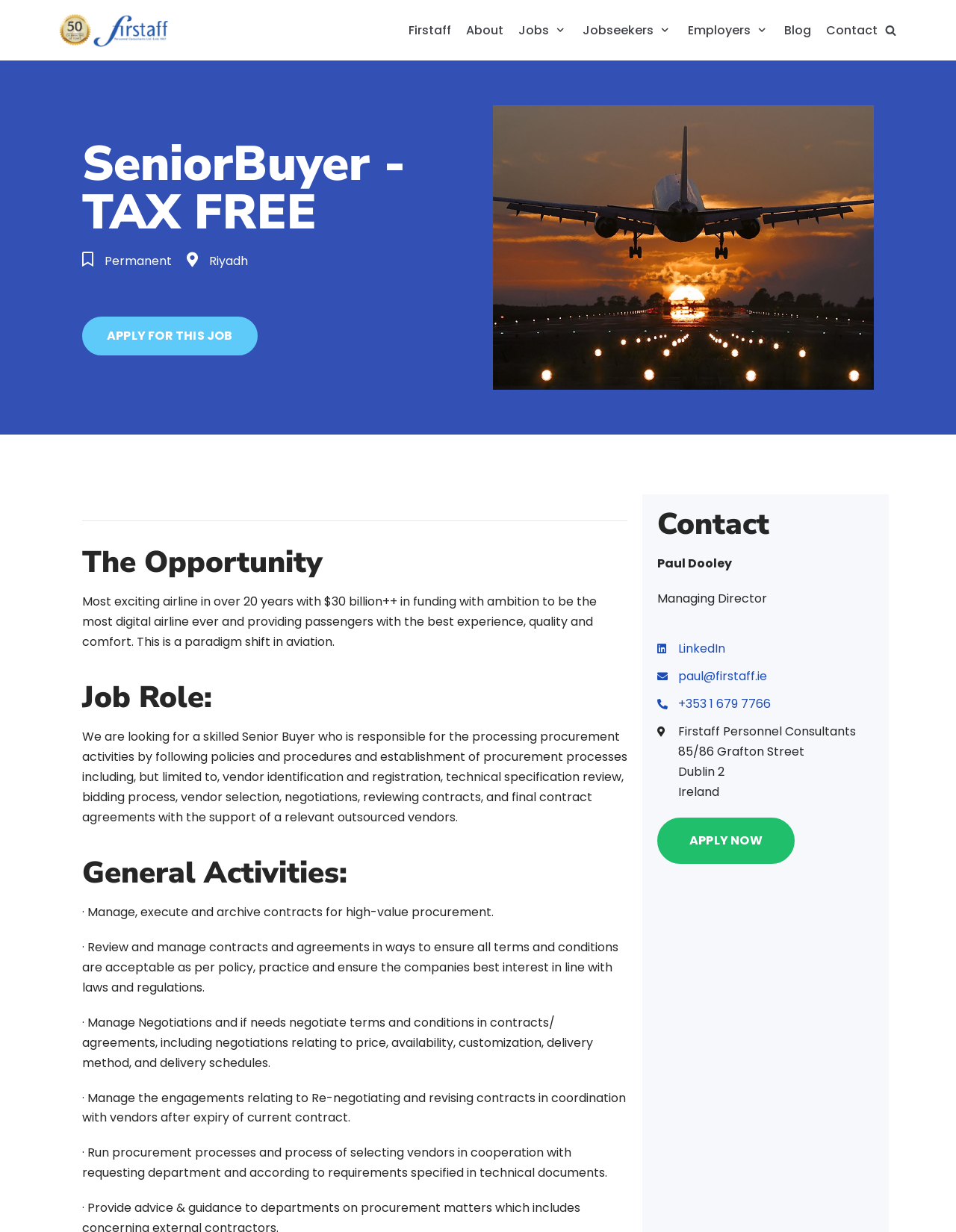How can I contact the Managing Director?
Provide a short answer using one word or a brief phrase based on the image.

paul@firstaff.ie